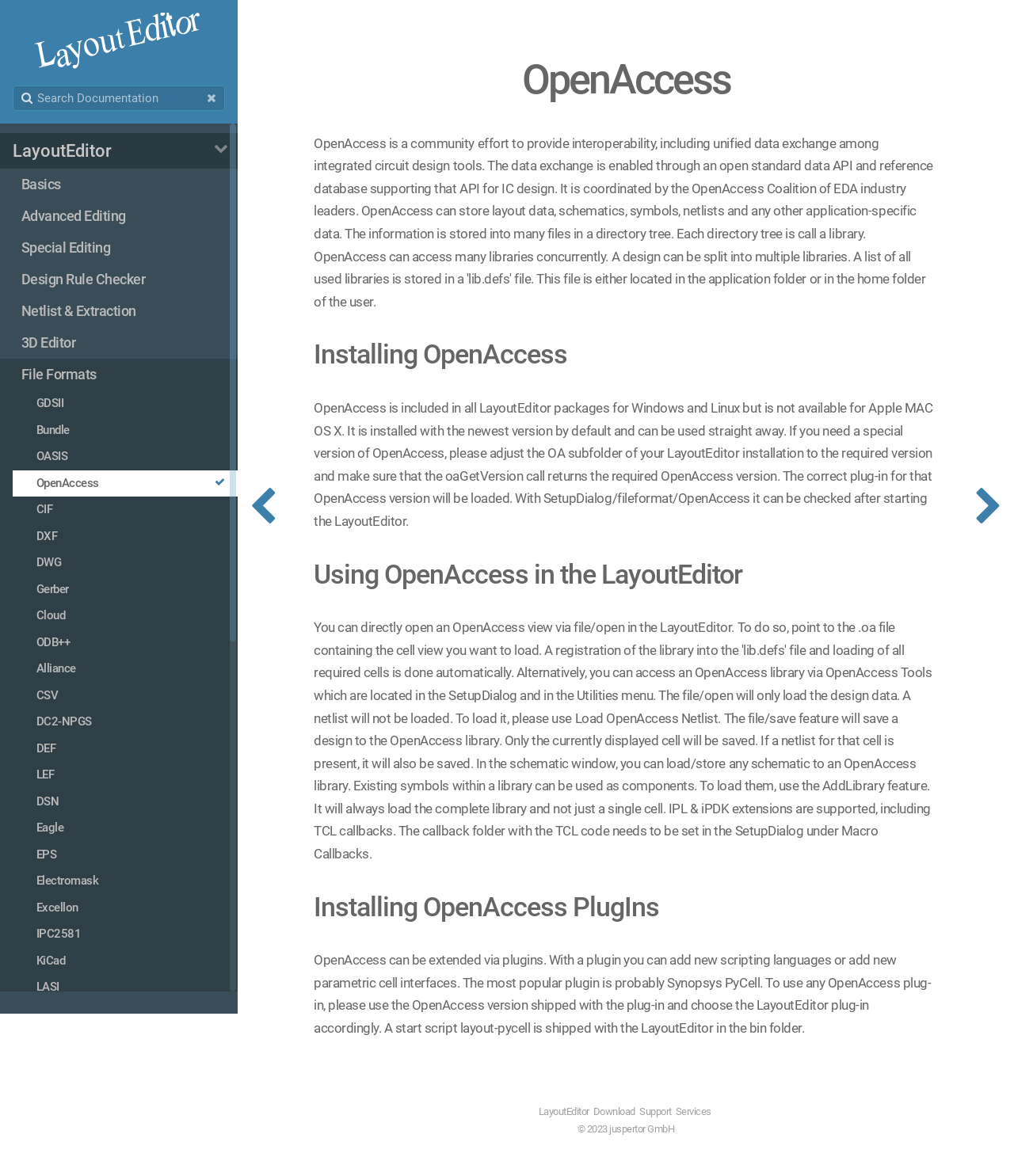Determine the bounding box coordinates of the UI element that matches the following description: "Download". The coordinates should be four float numbers between 0 and 1 in the format [left, top, right, bottom].

[0.585, 0.94, 0.627, 0.95]